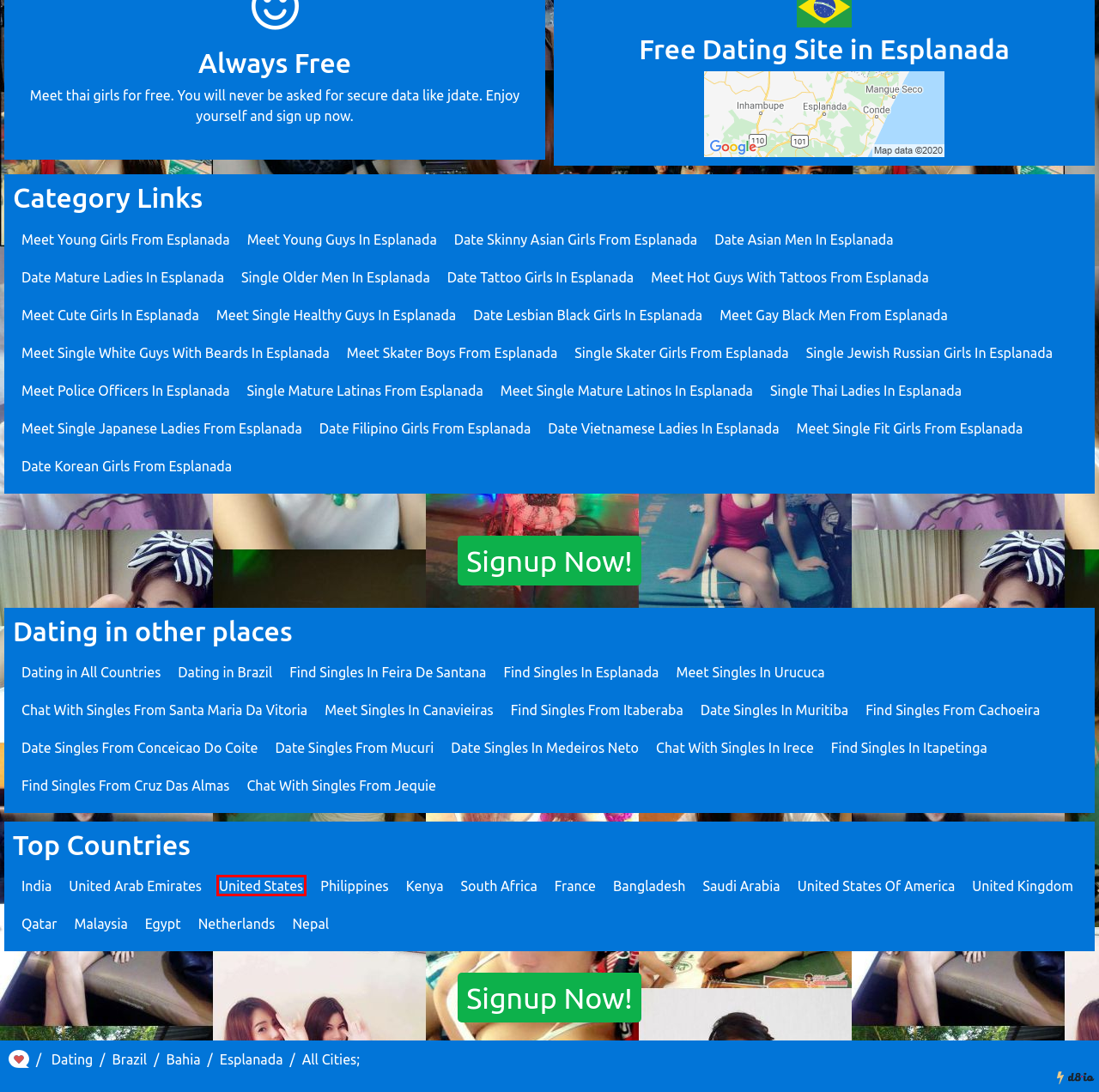Assess the screenshot of a webpage with a red bounding box and determine which webpage description most accurately matches the new page after clicking the element within the red box. Here are the options:
A. Modern Free Dating Site In Egypt  Users Online 💕
B. Dating Site In Kenya  New Members 🍹
C. Dating Site From France  New Members 💌
D. Biggest Dating Site From Philippines  New Members 🌟
E. Dating Site In South Africa  New Members 💙
F. Most Trusted Dating Website From Bahia
G. Free Dating In Bangladesh  Users Online 💌
H. Free Personals In United States  Signup Now 🌟

H